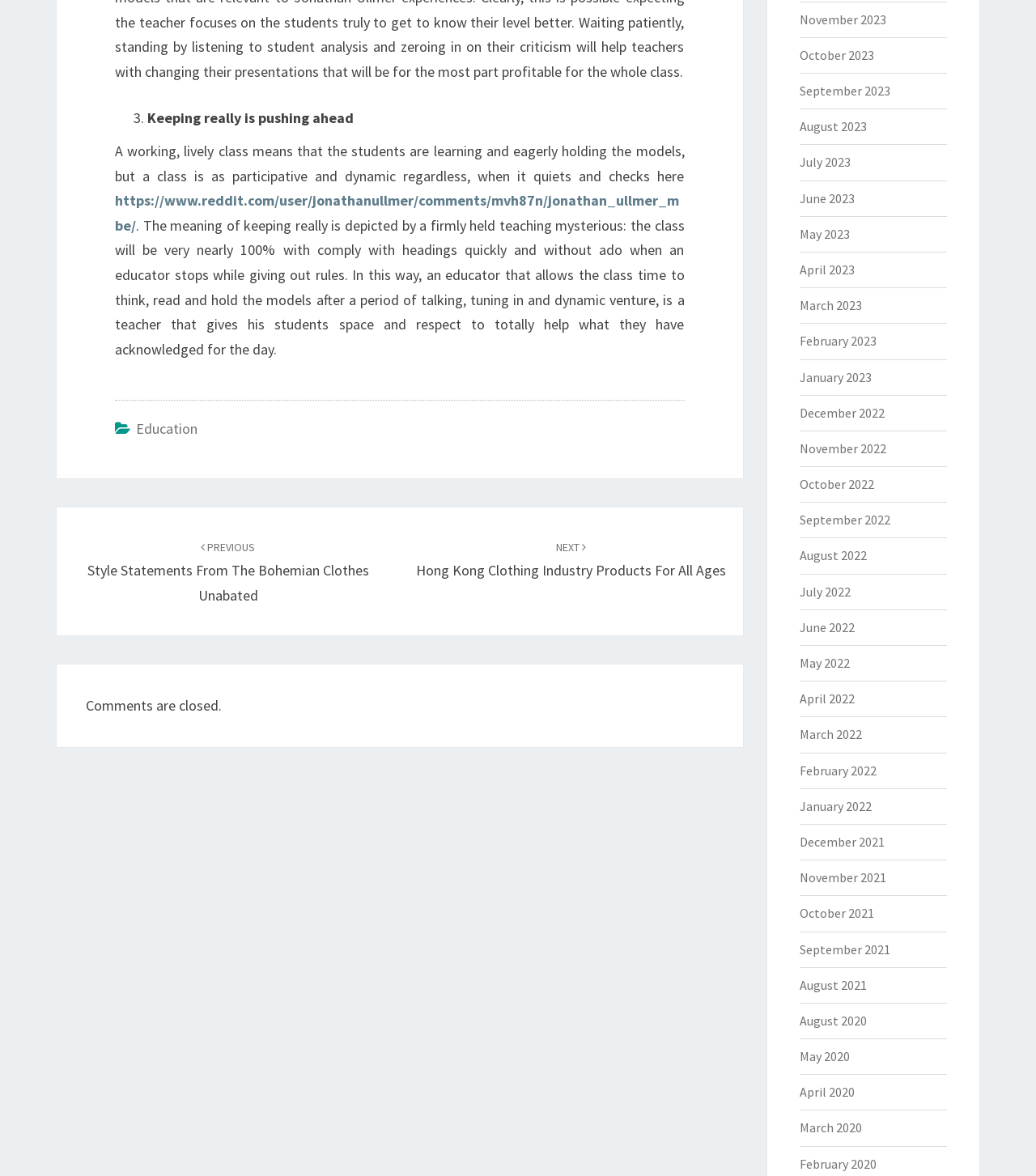What is the purpose of the class?
Analyze the image and provide a thorough answer to the question.

The purpose of the class can be inferred from the text 'A working, lively class means that the students are learning and eagerly holding the models...' which suggests that the class is for learning.